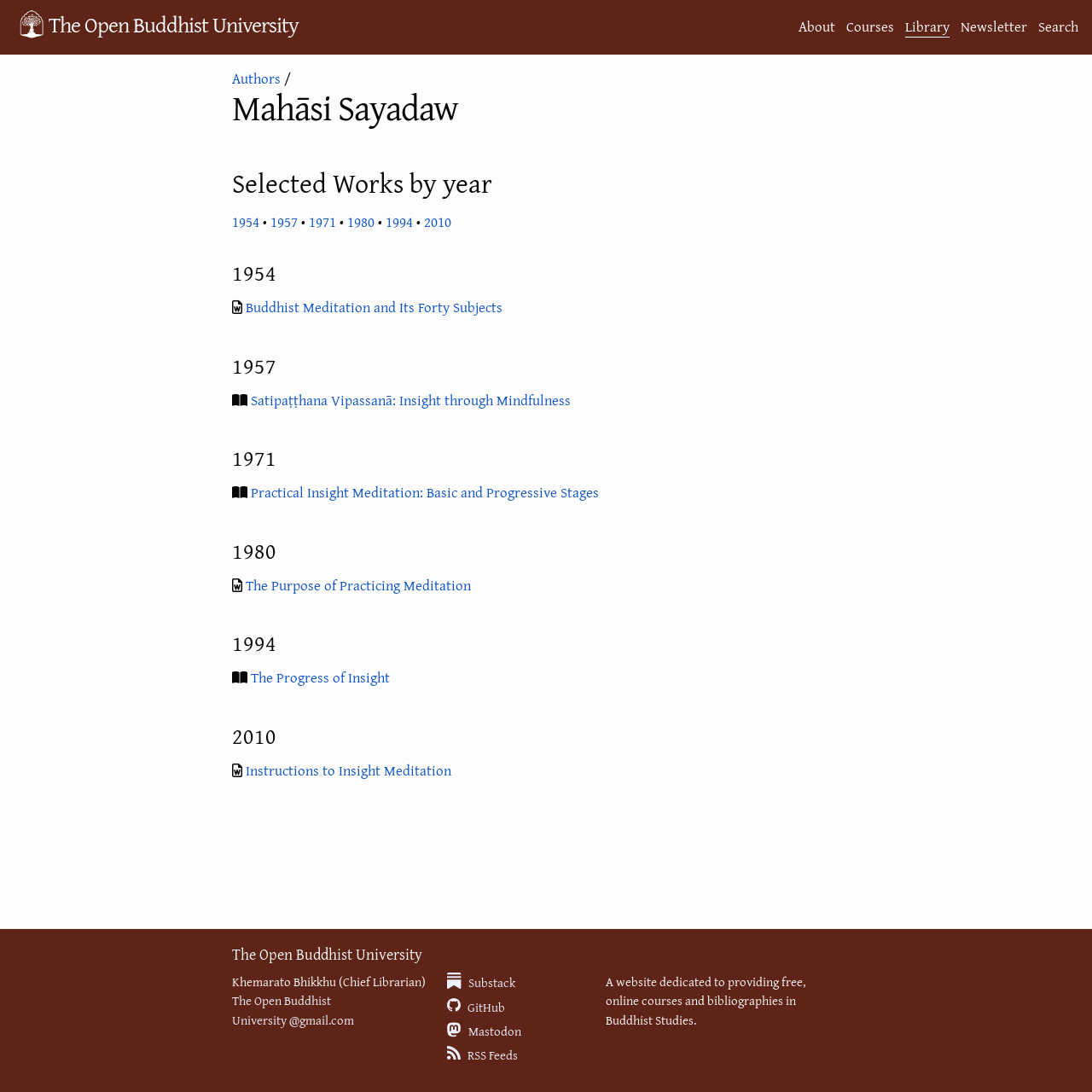Using the description: "Library", determine the UI element's bounding box coordinates. Ensure the coordinates are in the format of four float numbers between 0 and 1, i.e., [left, top, right, bottom].

[0.829, 0.014, 0.87, 0.034]